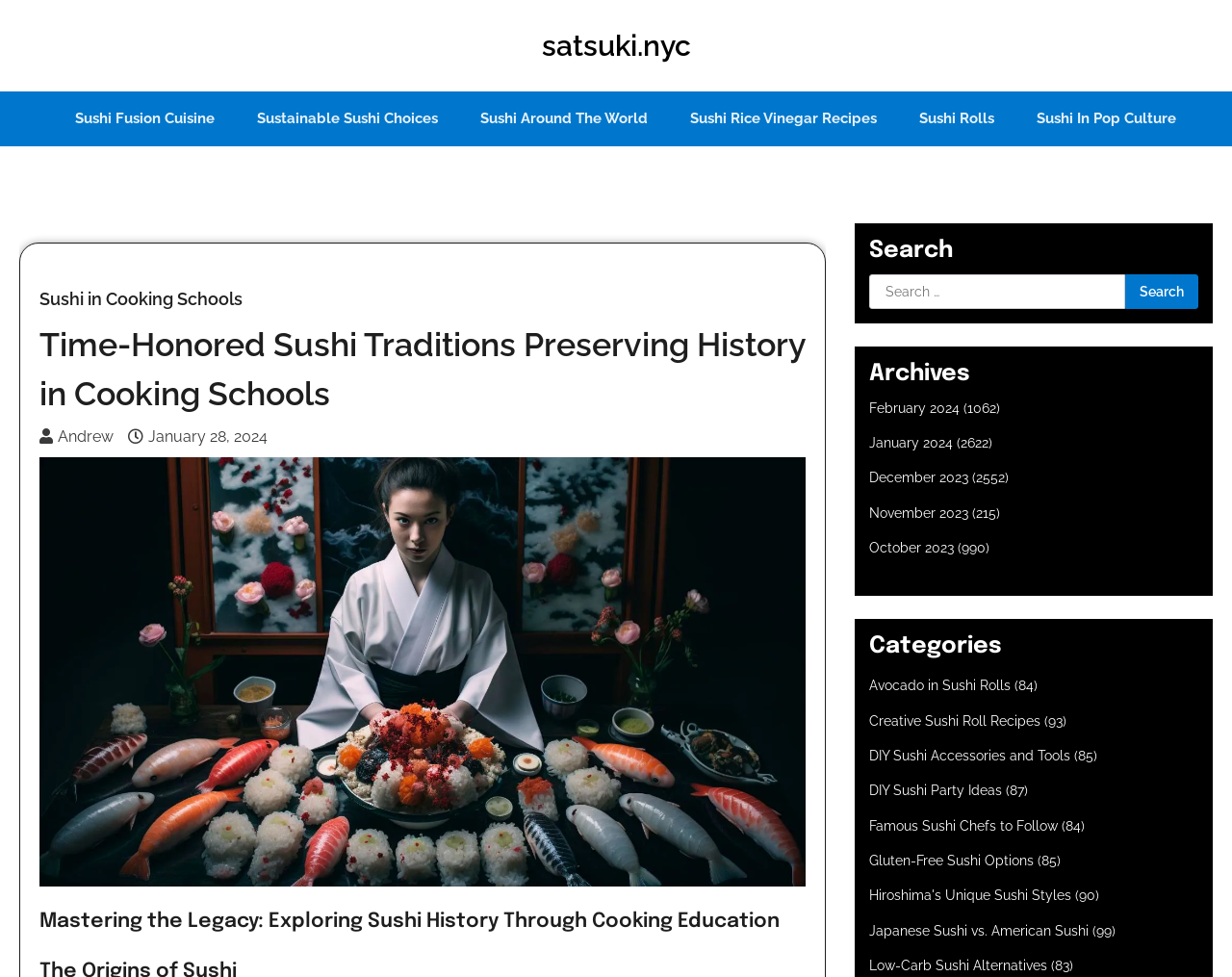Identify the bounding box coordinates for the element that needs to be clicked to fulfill this instruction: "Explore Archives". Provide the coordinates in the format of four float numbers between 0 and 1: [left, top, right, bottom].

[0.705, 0.369, 0.973, 0.398]